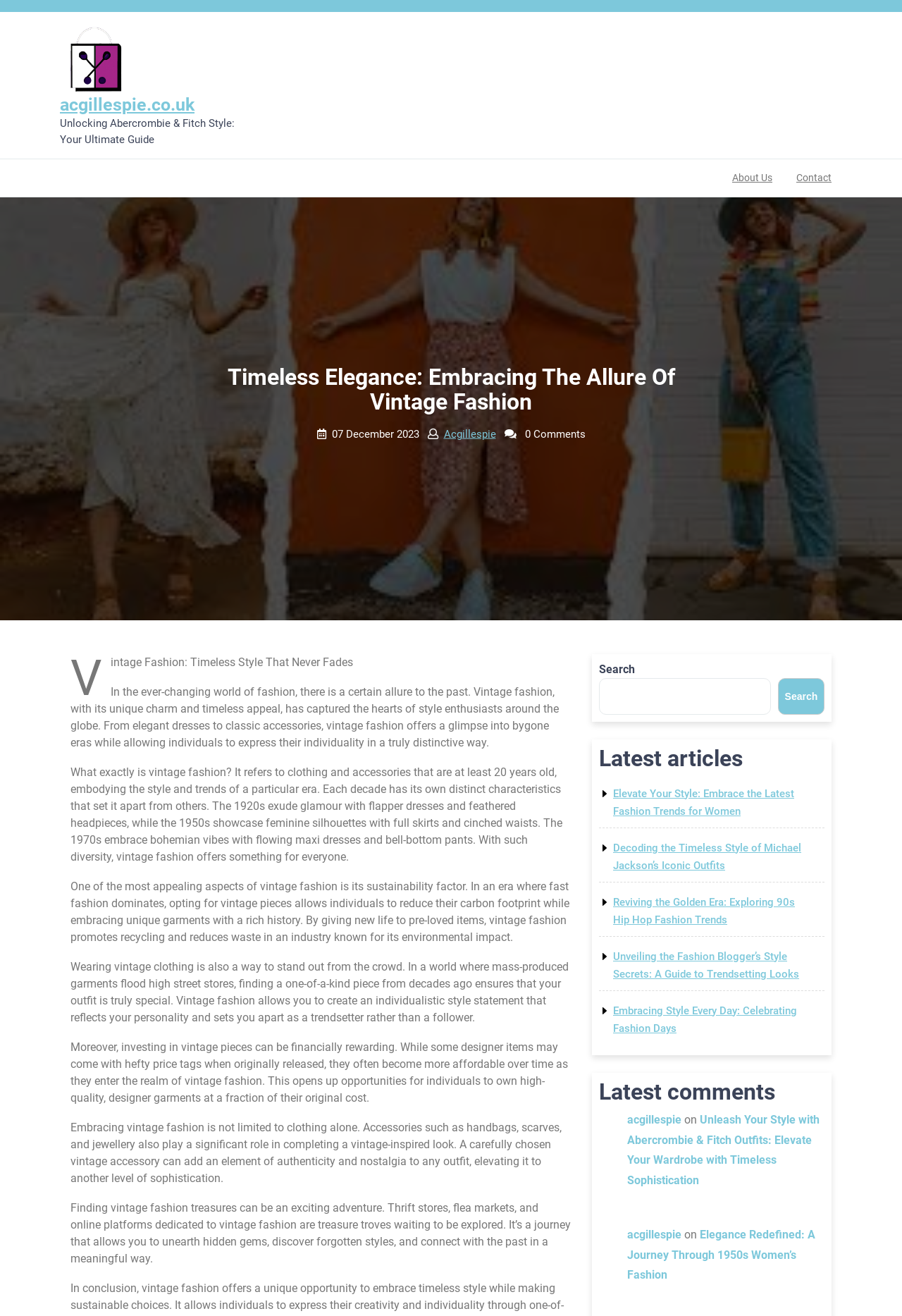Please identify the bounding box coordinates of the region to click in order to complete the task: "Explore the 'Latest comments' section". The coordinates must be four float numbers between 0 and 1, specified as [left, top, right, bottom].

[0.664, 0.82, 0.914, 0.839]